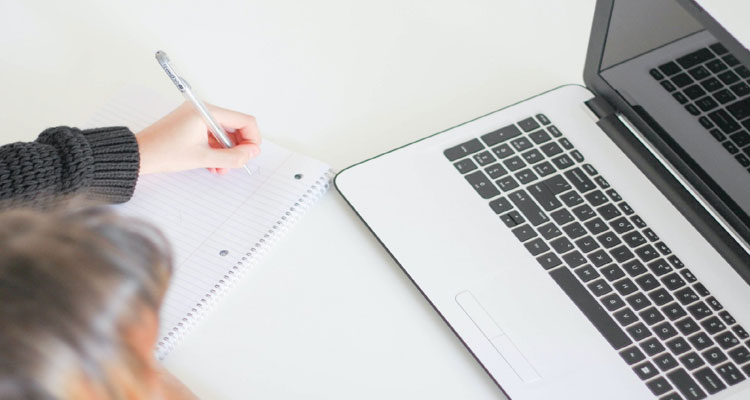What is the context suggested by the associated article topic?
Please respond to the question with a detailed and well-explained answer.

The associated article topic, 'Write For Us' + Entrepreneur: Writing Rules 2023, suggests that the image is related to contexts involving entrepreneurship and guest blogging, implying that the person in the image may be engaged in writing or brainstorming ideas for these purposes.